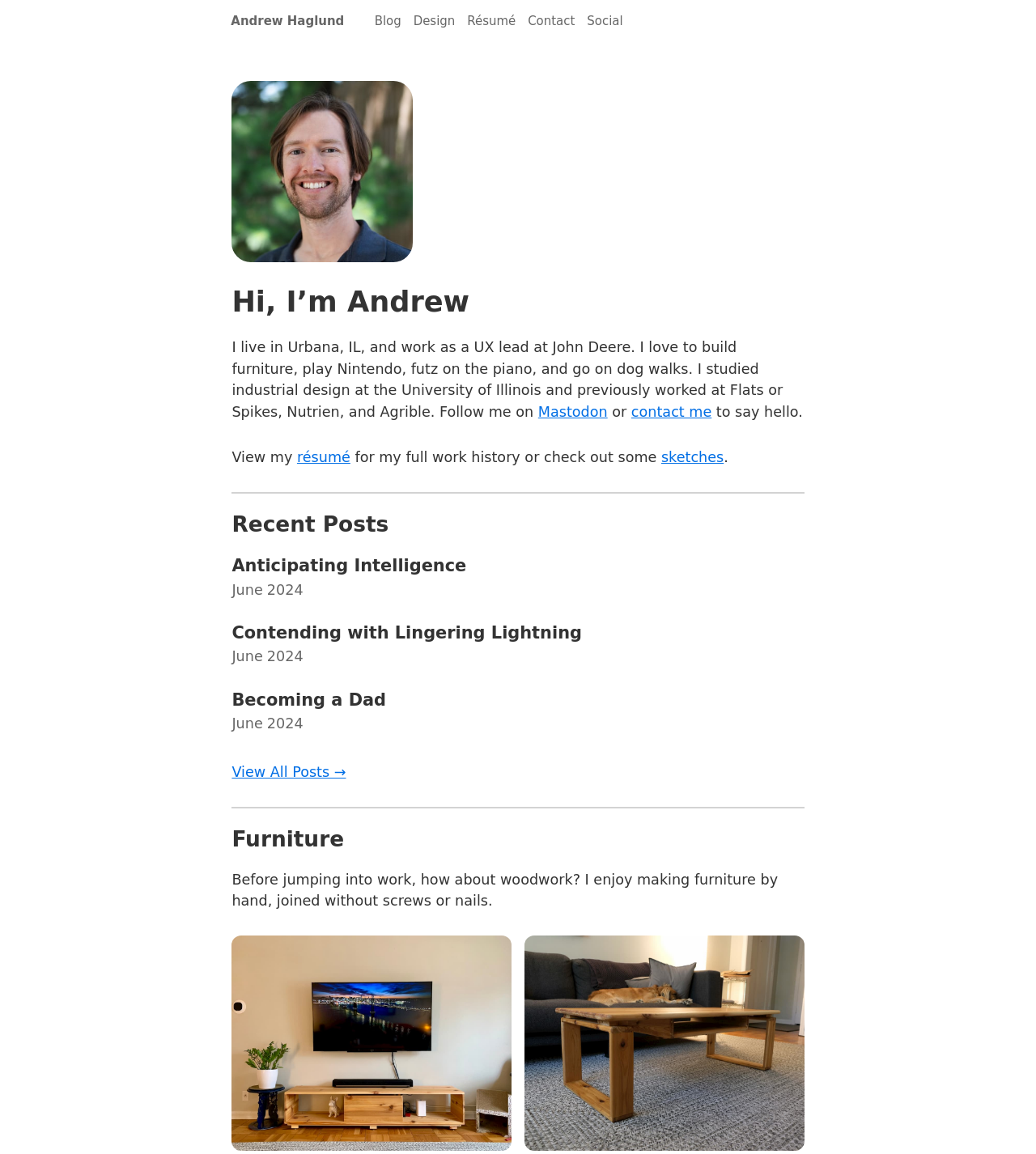Given the element description, predict the bounding box coordinates in the format (top-left x, top-left y, bottom-right x, bottom-right y), using floating point numbers between 0 and 1: contact me

[0.609, 0.35, 0.687, 0.364]